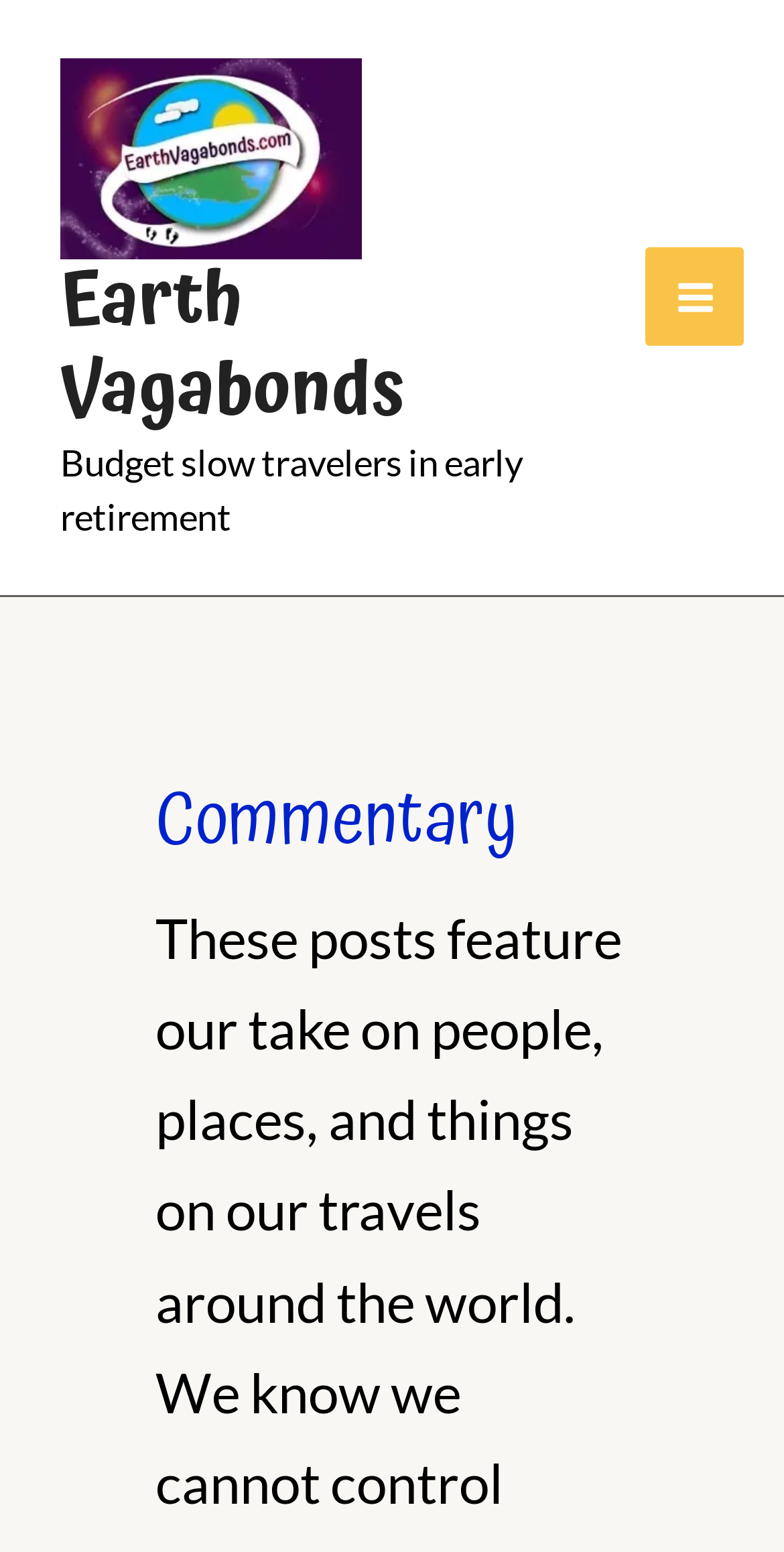Answer the following inquiry with a single word or phrase:
What type of content is available on the website?

Commentary